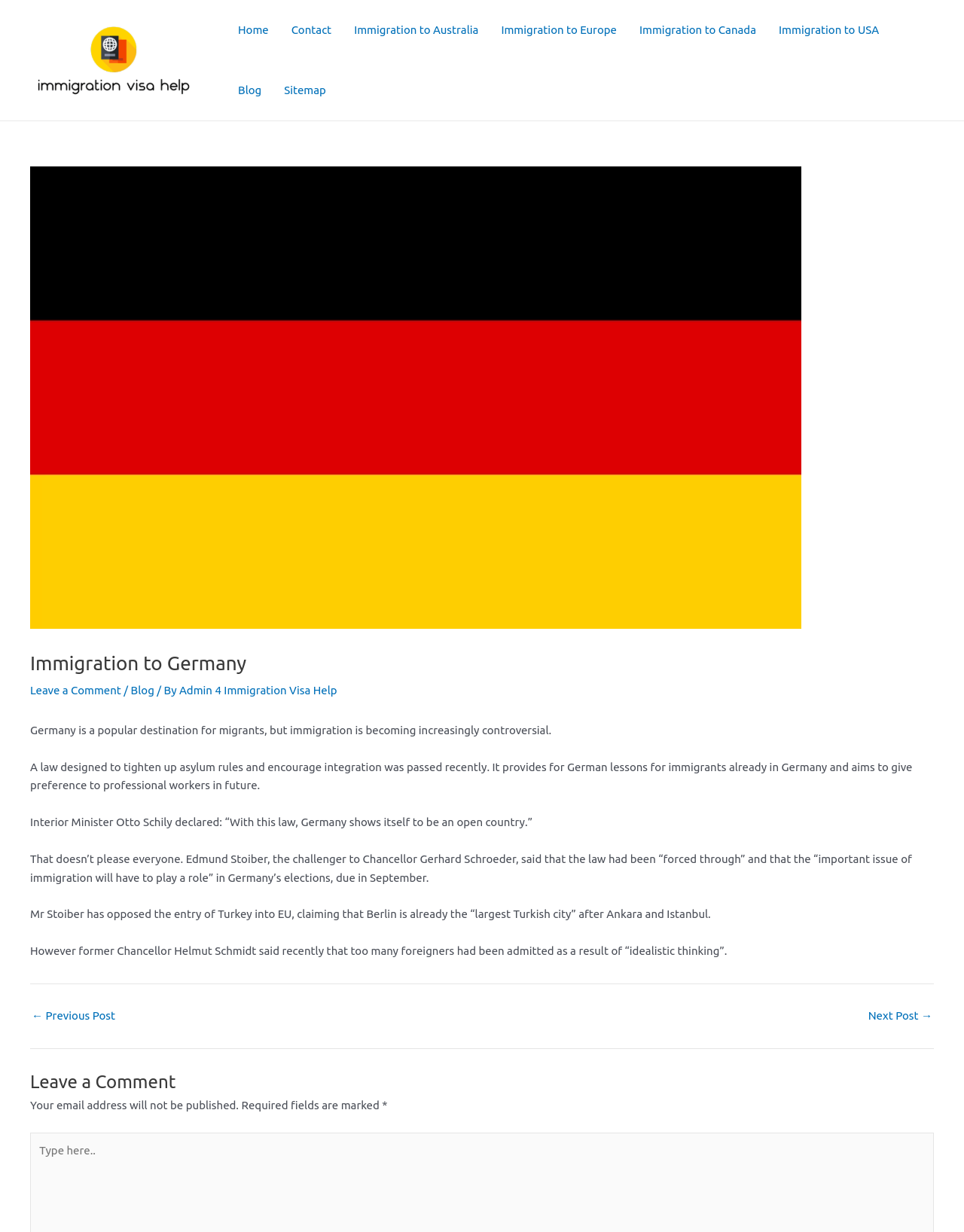Identify the bounding box coordinates of the clickable region necessary to fulfill the following instruction: "Type in the comment field". The bounding box coordinates should be four float numbers between 0 and 1, i.e., [left, top, right, bottom].

[0.03, 0.92, 0.061, 0.946]